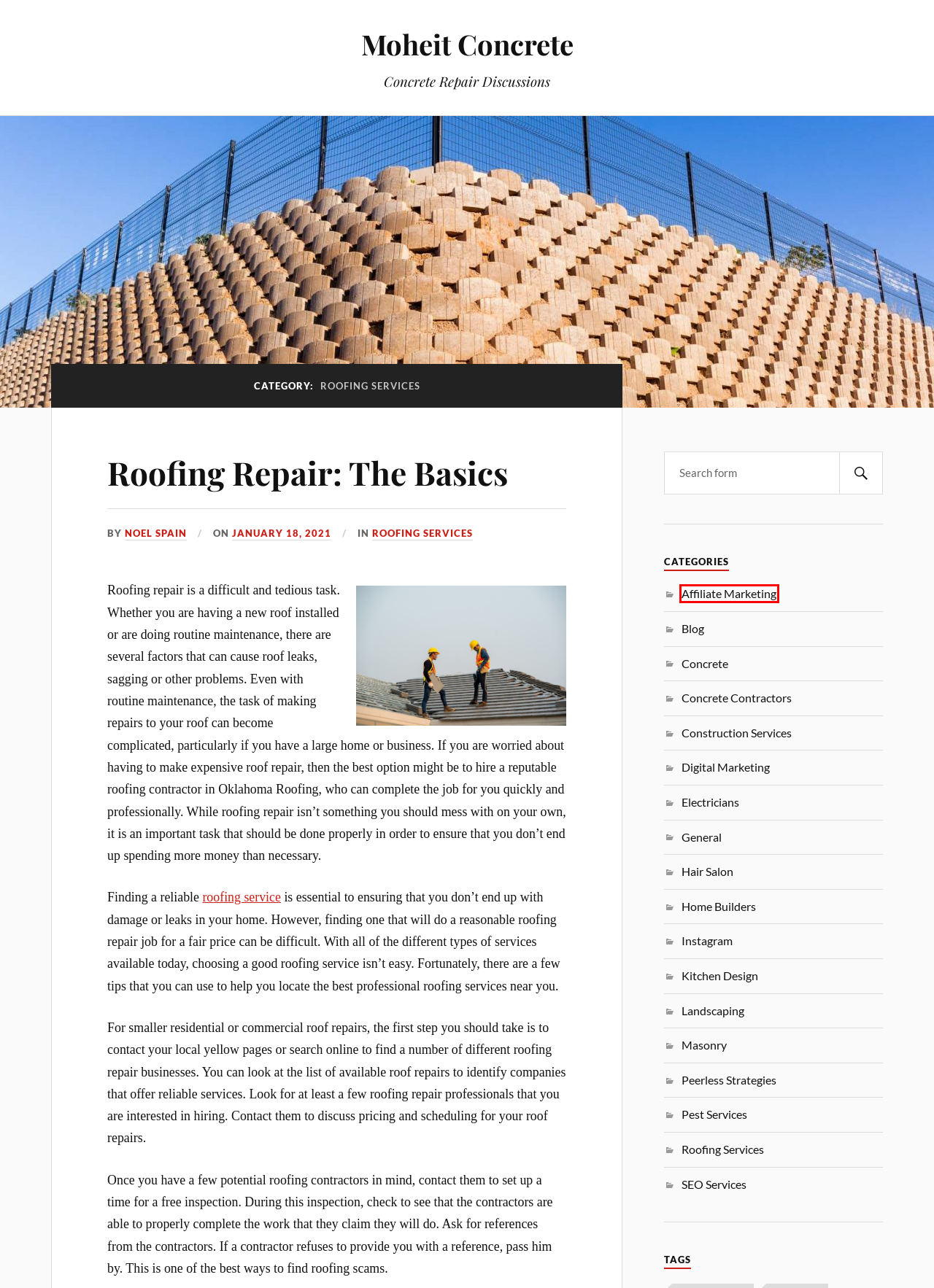You have a screenshot showing a webpage with a red bounding box highlighting an element. Choose the webpage description that best fits the new webpage after clicking the highlighted element. The descriptions are:
A. Masonry – Moheit Concrete
B. Blog – Moheit Concrete
C. Digital Marketing – Moheit Concrete
D. Affiliate Marketing – Moheit Concrete
E. Kitchen Design – Moheit Concrete
F. Electricians – Moheit Concrete
G. Home Builders – Moheit Concrete
H. Roofing Repair: The Basics – Moheit Concrete

D